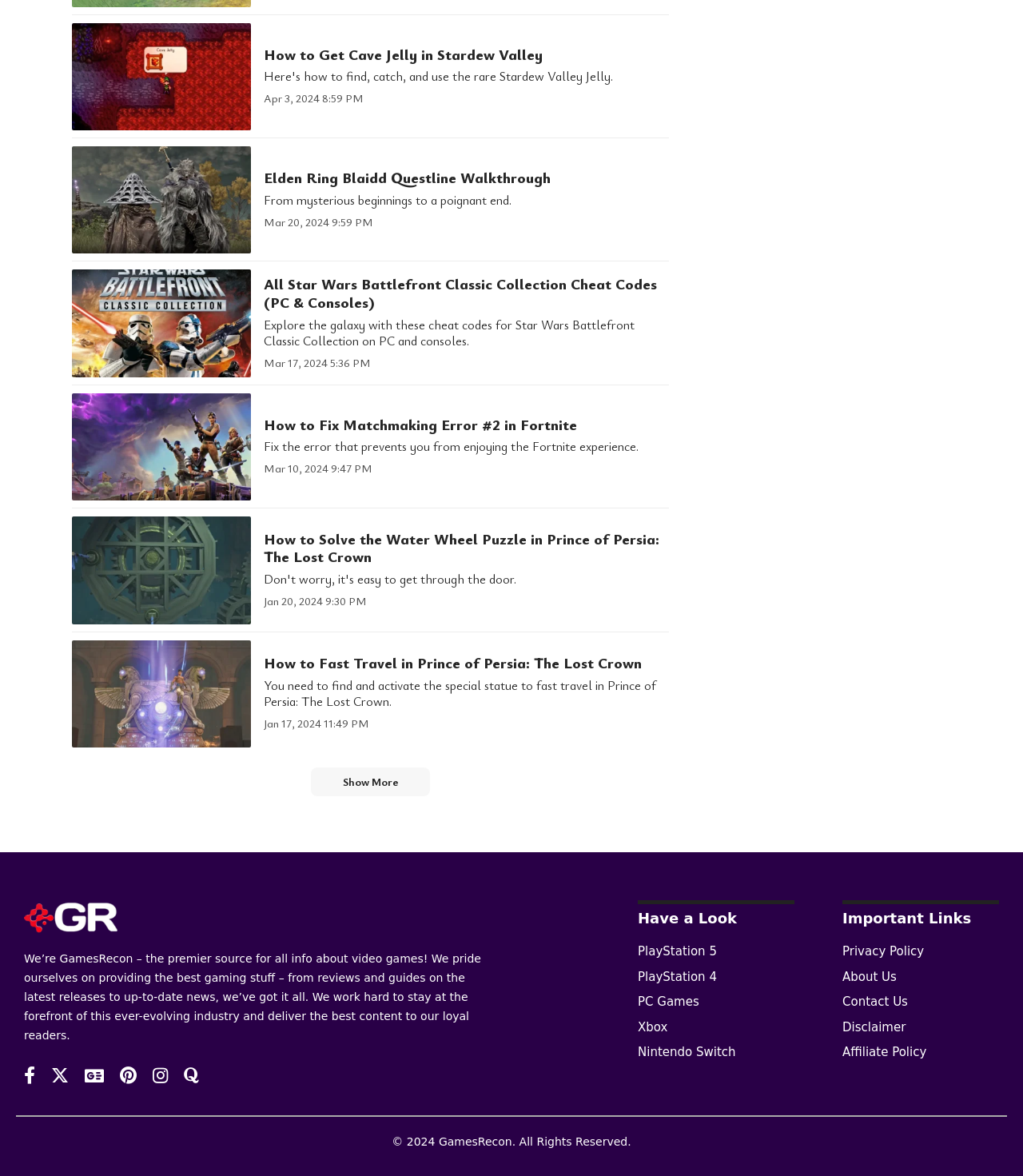What is the purpose of the 'Show More' button?
Using the image, respond with a single word or phrase.

To show more articles